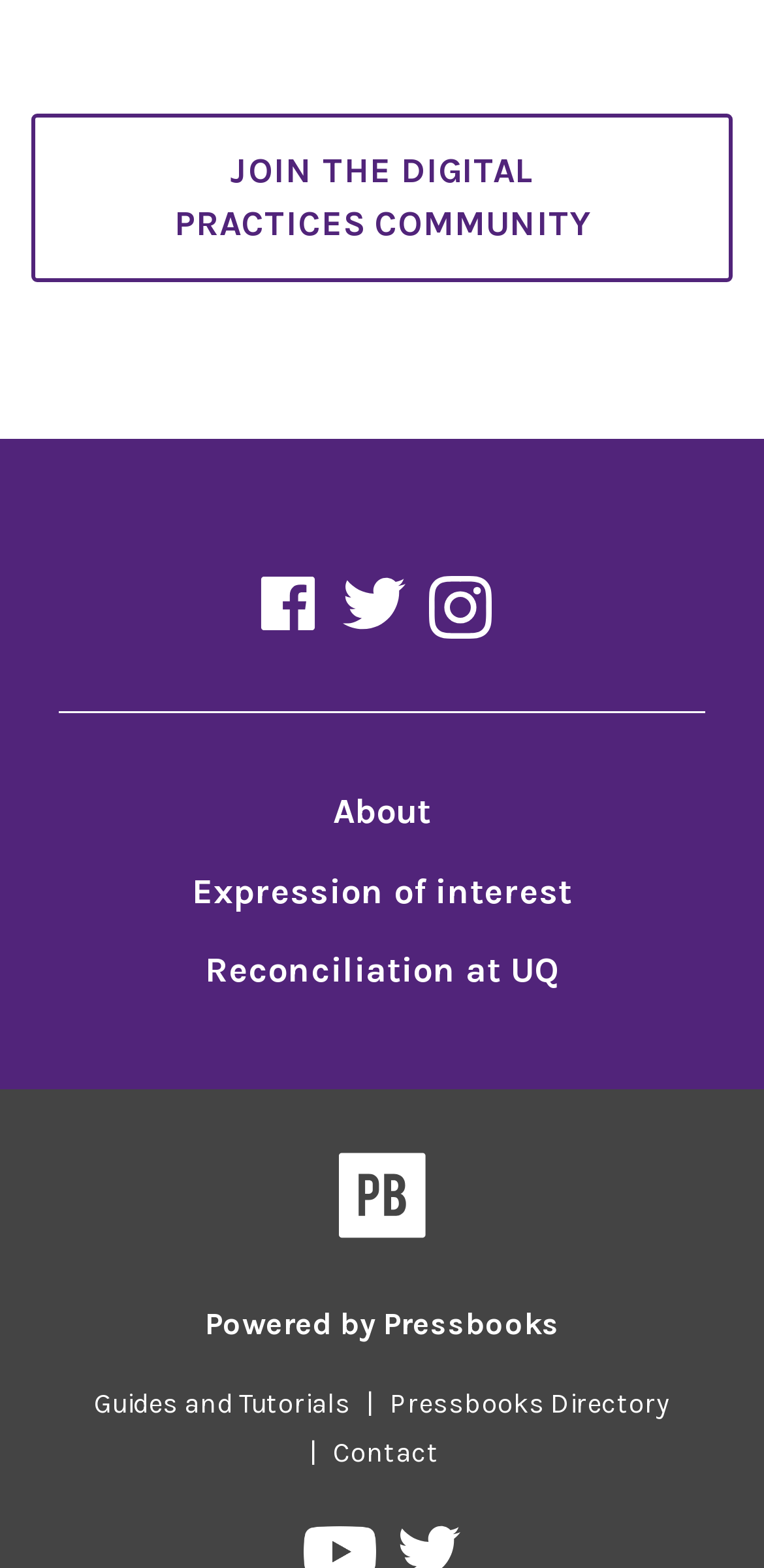Given the following UI element description: "Join the Digital Practices community", find the bounding box coordinates in the webpage screenshot.

[0.041, 0.072, 0.959, 0.18]